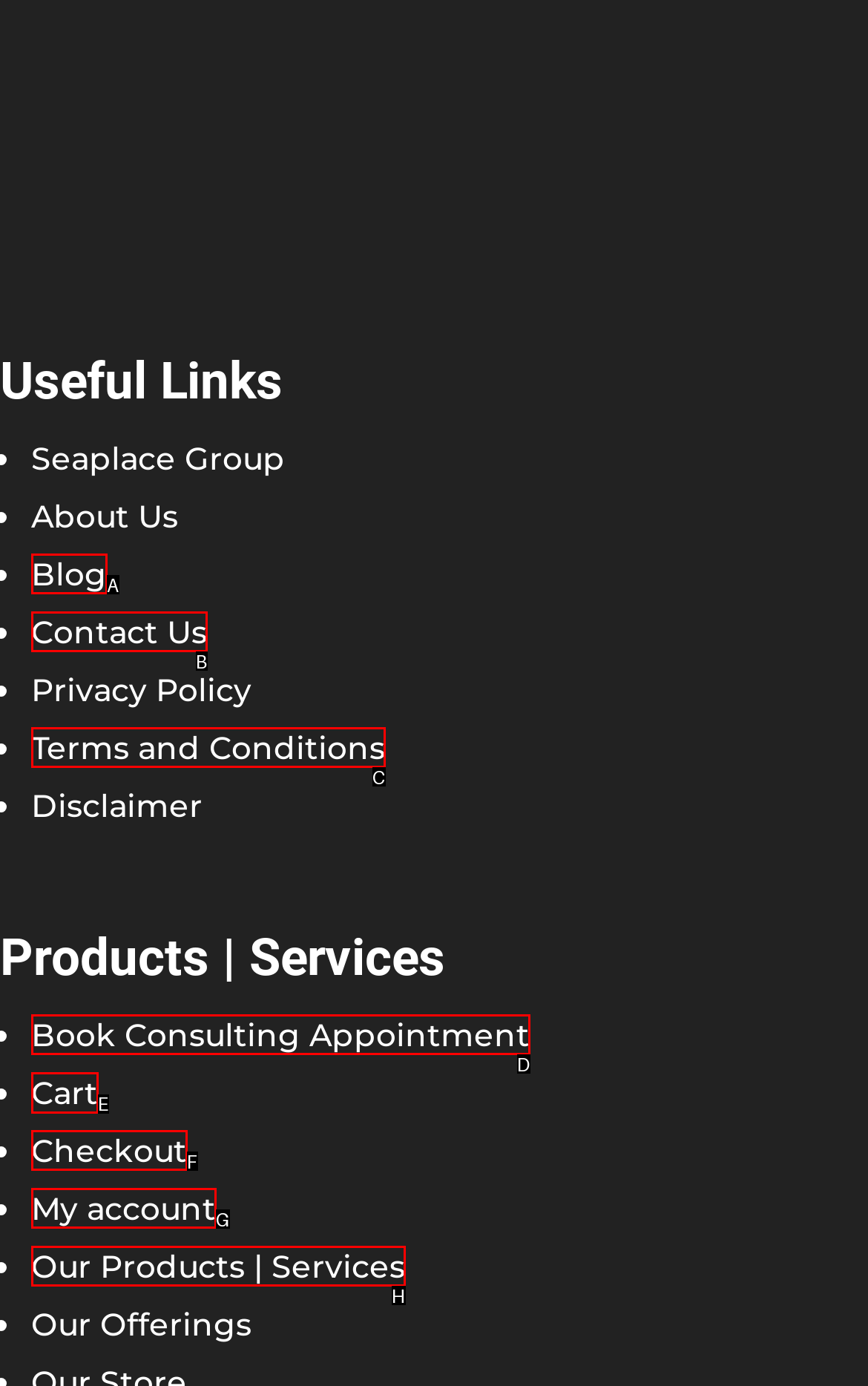What letter corresponds to the UI element to complete this task: Go to the cart
Answer directly with the letter.

E